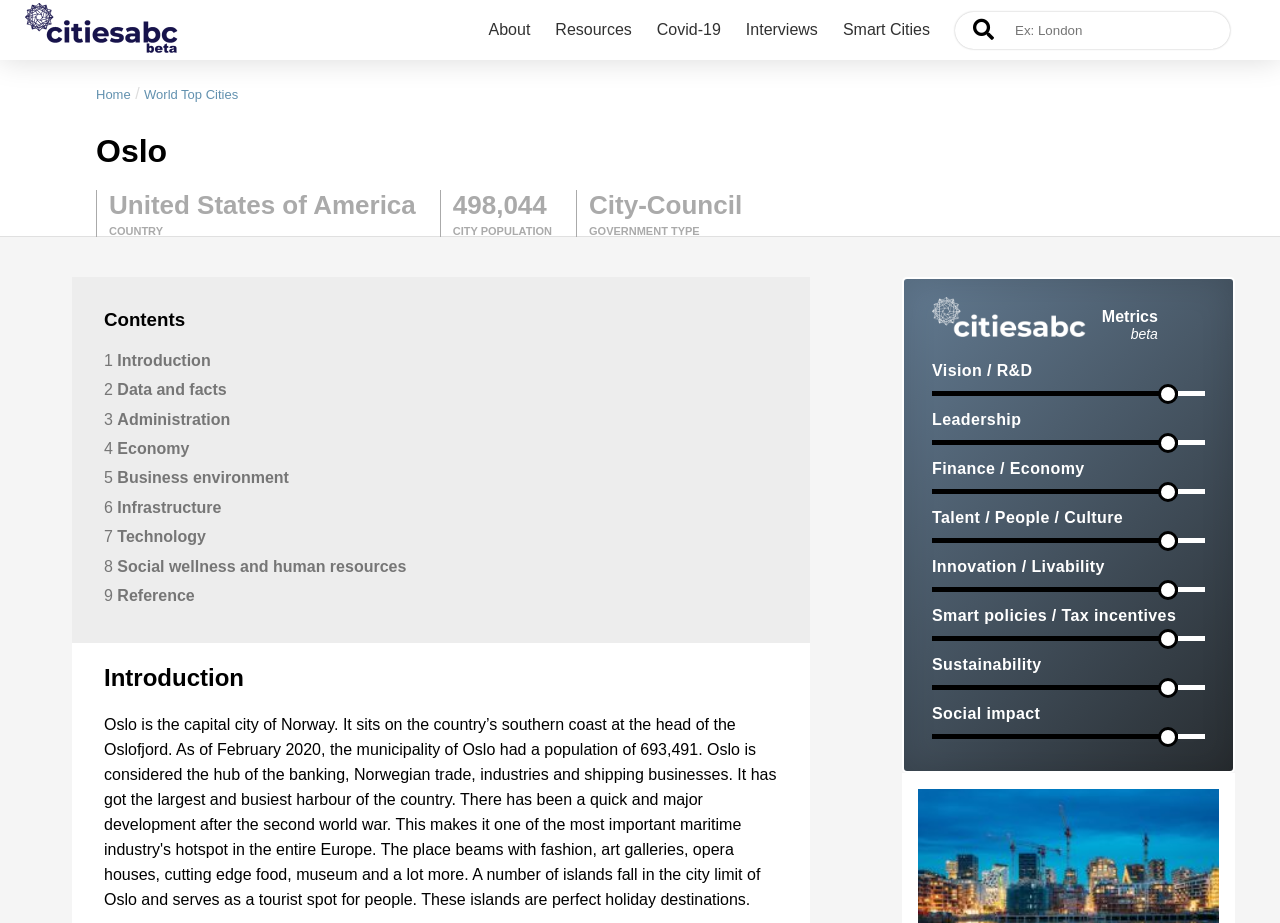What is the population of Oslo?
Please provide a single word or phrase as your answer based on the image.

498,044